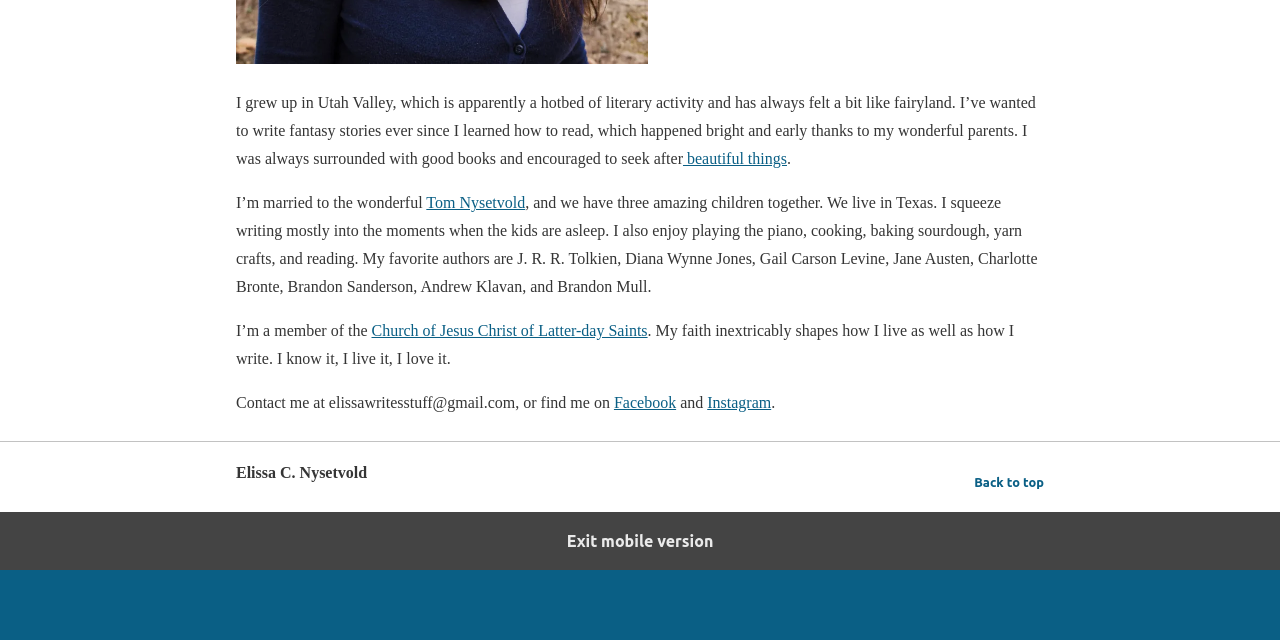Using the webpage screenshot, find the UI element described by Final Remarks. Provide the bounding box coordinates in the format (top-left x, top-left y, bottom-right x, bottom-right y), ensuring all values are floating point numbers between 0 and 1.

None